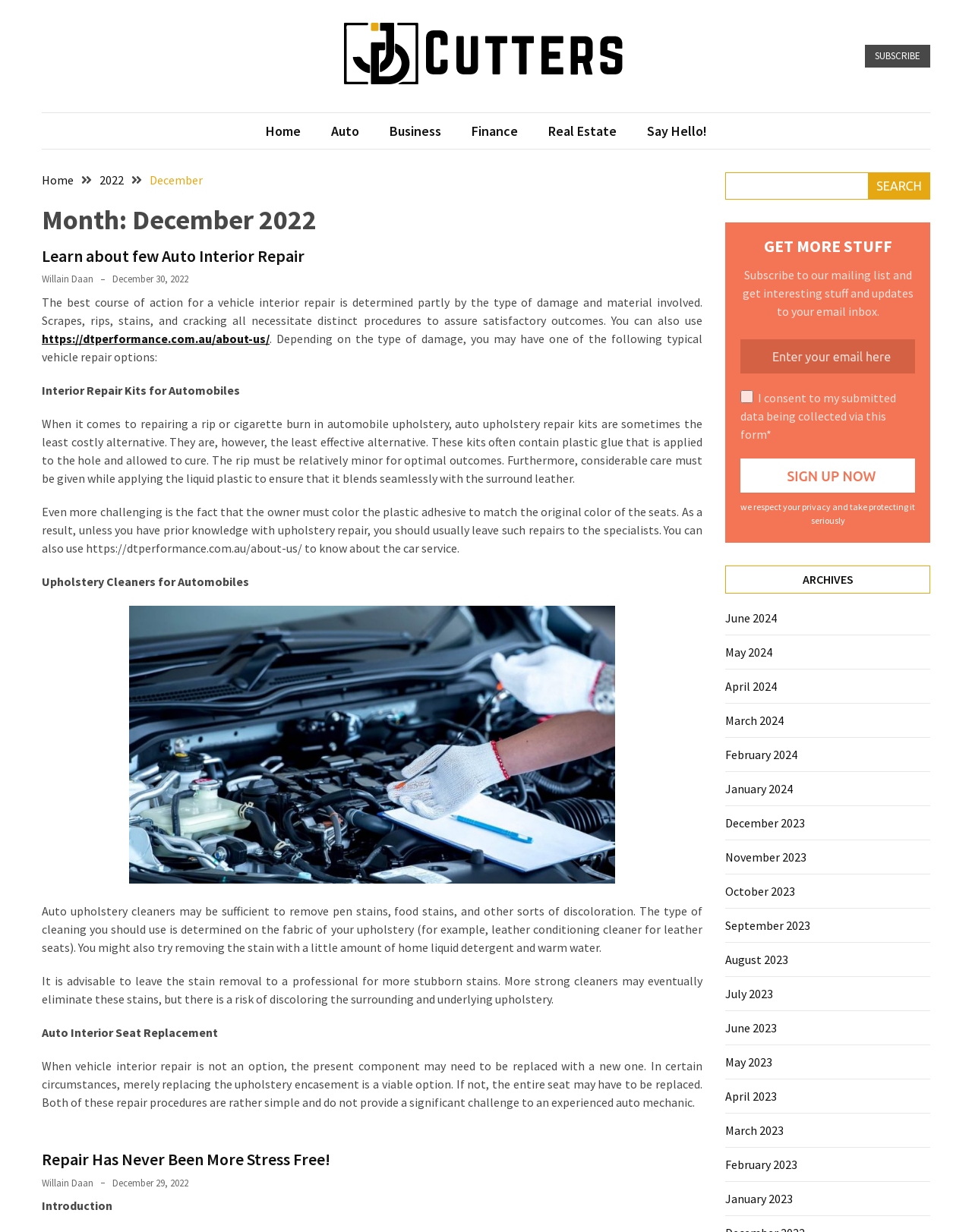Locate the bounding box coordinates of the clickable area needed to fulfill the instruction: "Click on the 'Eco-Friendly Pest Control Options in Montreal: Exterminators Go Green' link".

[0.0, 0.079, 0.079, 0.225]